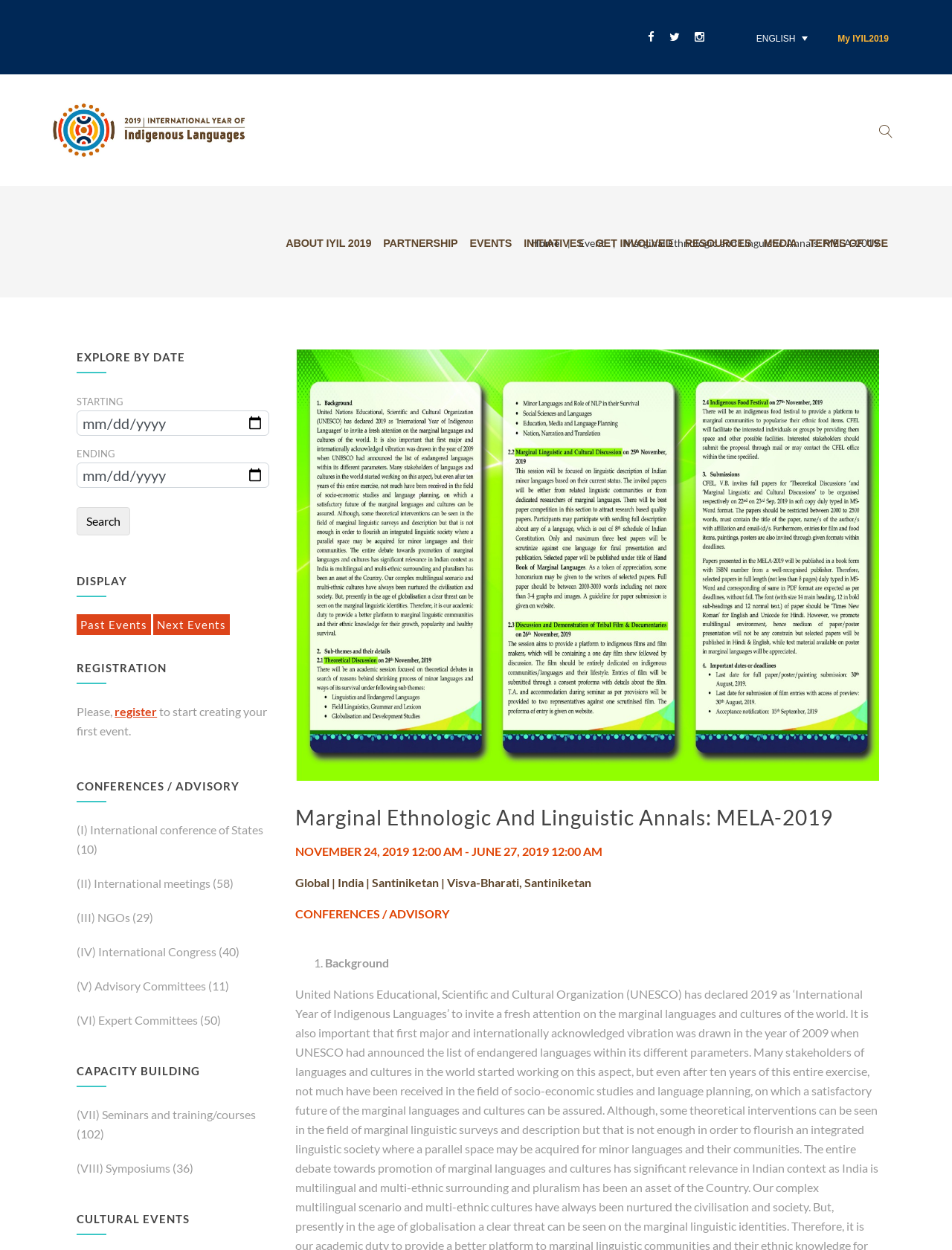Find the bounding box coordinates for the area that must be clicked to perform this action: "Click the 'ENGLISH' link".

[0.783, 0.024, 0.86, 0.037]